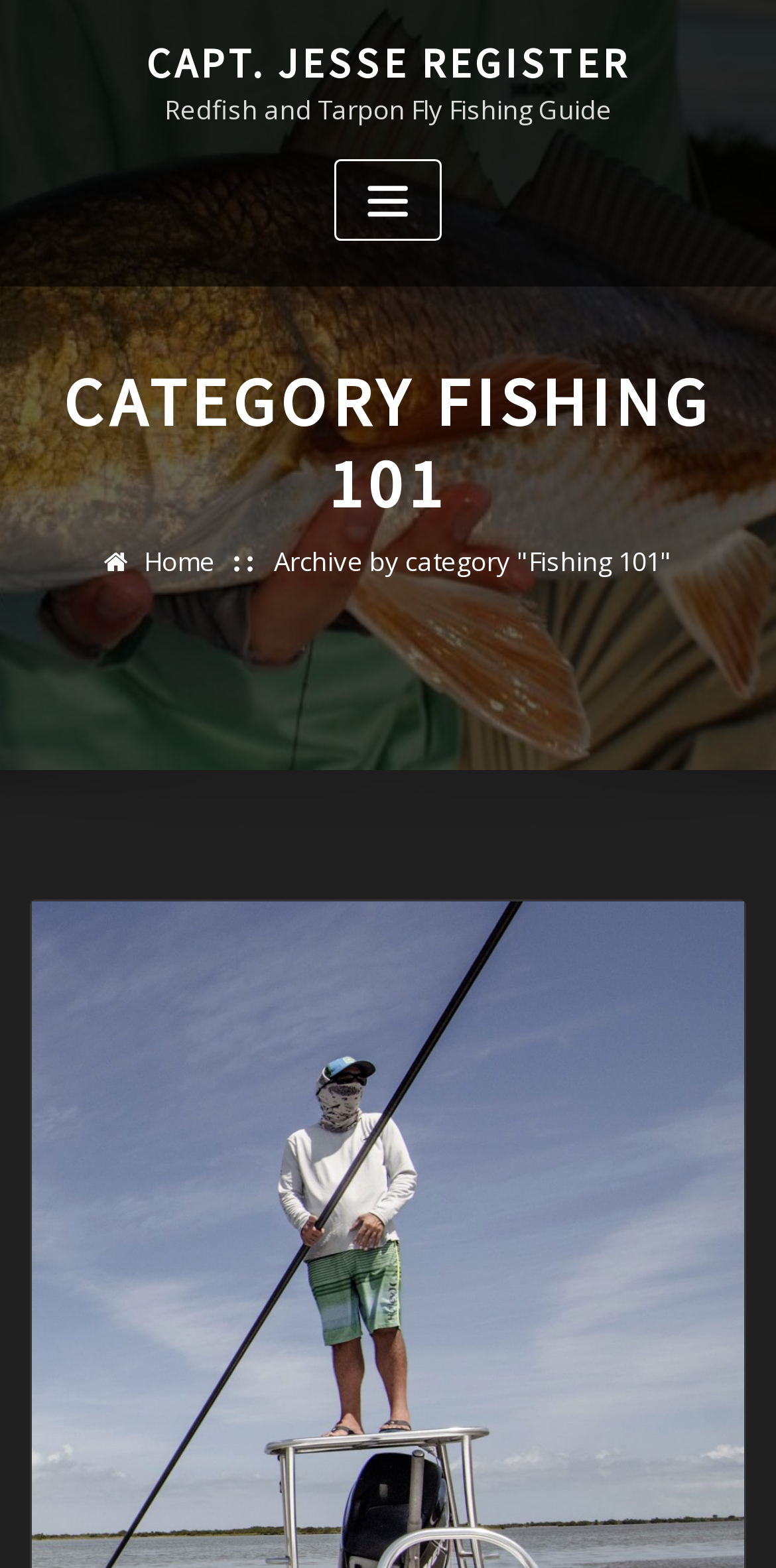Is there a navigation menu?
Please provide a comprehensive answer based on the information in the image.

I found the answer by looking at the button element 'Toggle navigation' which suggests that there is a navigation menu that can be toggled.